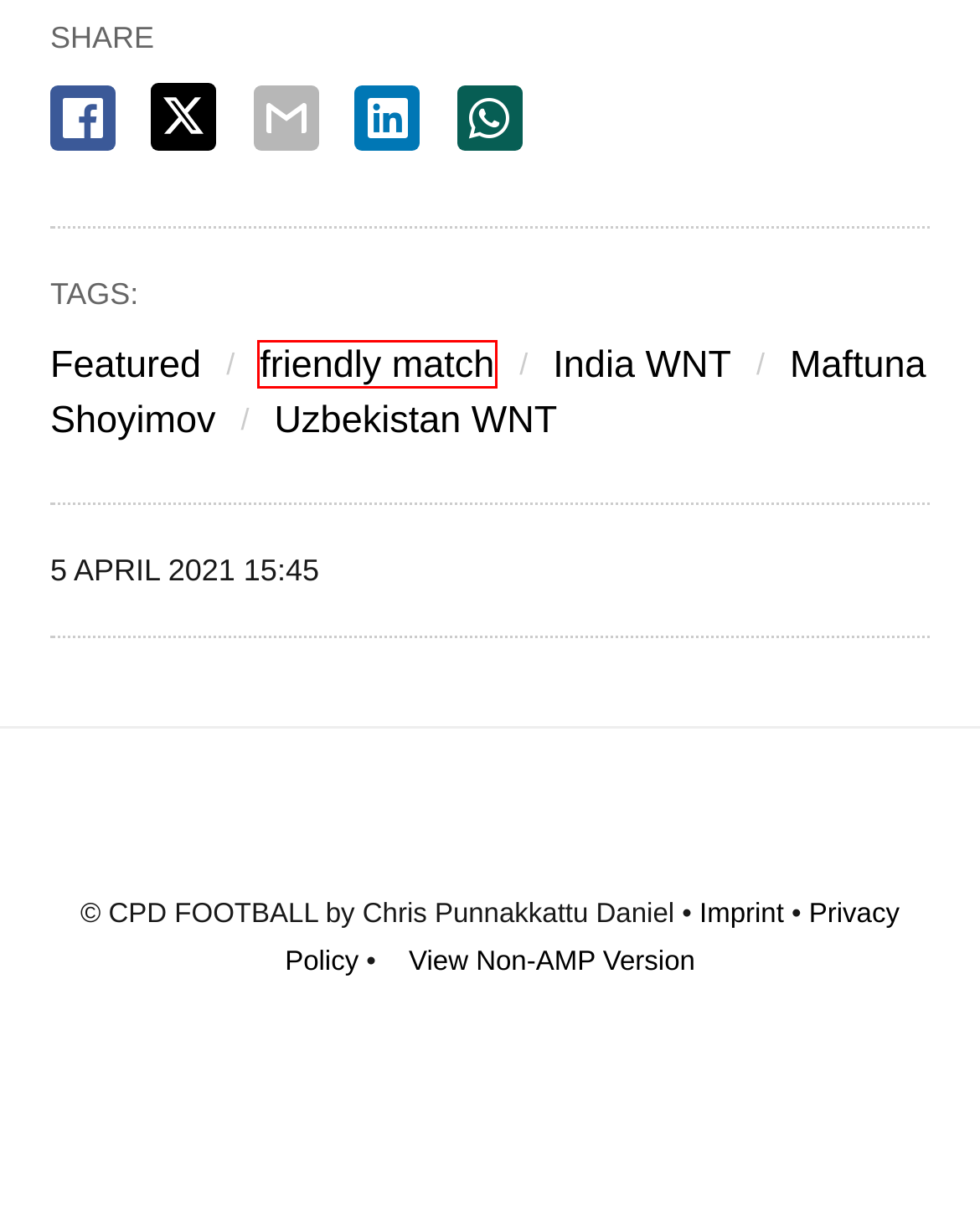Review the screenshot of a webpage that includes a red bounding box. Choose the webpage description that best matches the new webpage displayed after clicking the element within the bounding box. Here are the candidates:
A. friendly match Archive » The Blog » CPD Football by Chris Punnakkattu Daniel
B. Featured Archive » The Blog » CPD Football by Chris Punnakkattu Daniel
C. The Blog » CPD Football by Chris Punnakkattu Daniel »
D. Uzbekistan WNT Archive » The Blog » CPD Football by Chris Punnakkattu Daniel
E. Cookie Policy (EU) » The Blog » CPD Football by Chris Punnakkattu Daniel
F. Contact » The Blog » CPD Football by Chris Punnakkattu Daniel
G. India WNT Archive » The Blog » CPD Football by Chris Punnakkattu Daniel
H. Maftuna Shoyimov Archive » The Blog » CPD Football by Chris Punnakkattu Daniel

A